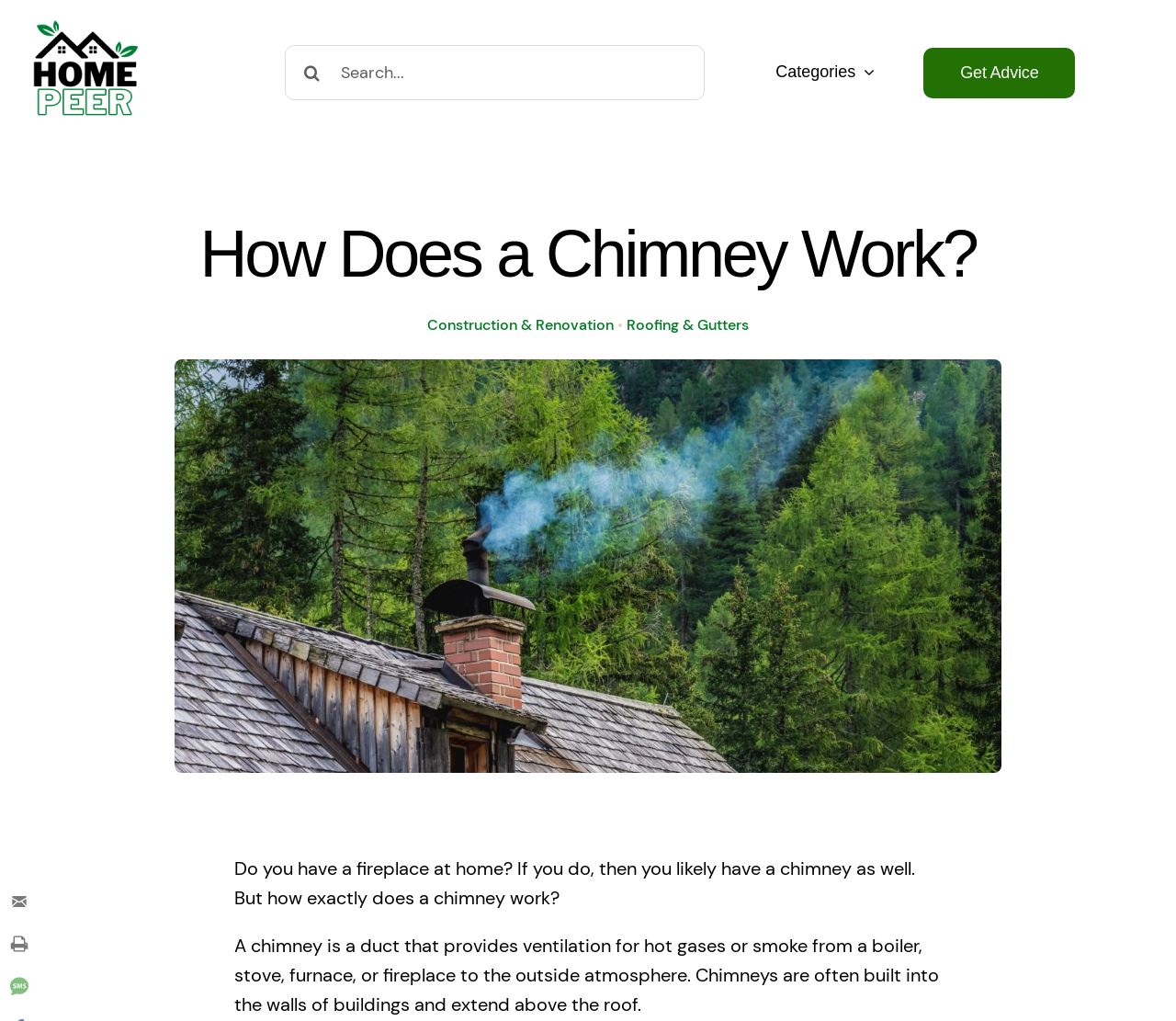Carefully examine the image and provide an in-depth answer to the question: What is the function of a boiler, stove, furnace, or fireplace?

The webpage explains that a chimney provides ventilation for hot gases or smoke from a boiler, stove, furnace, or fireplace, which suggests that these devices produce hot gases or smoke.